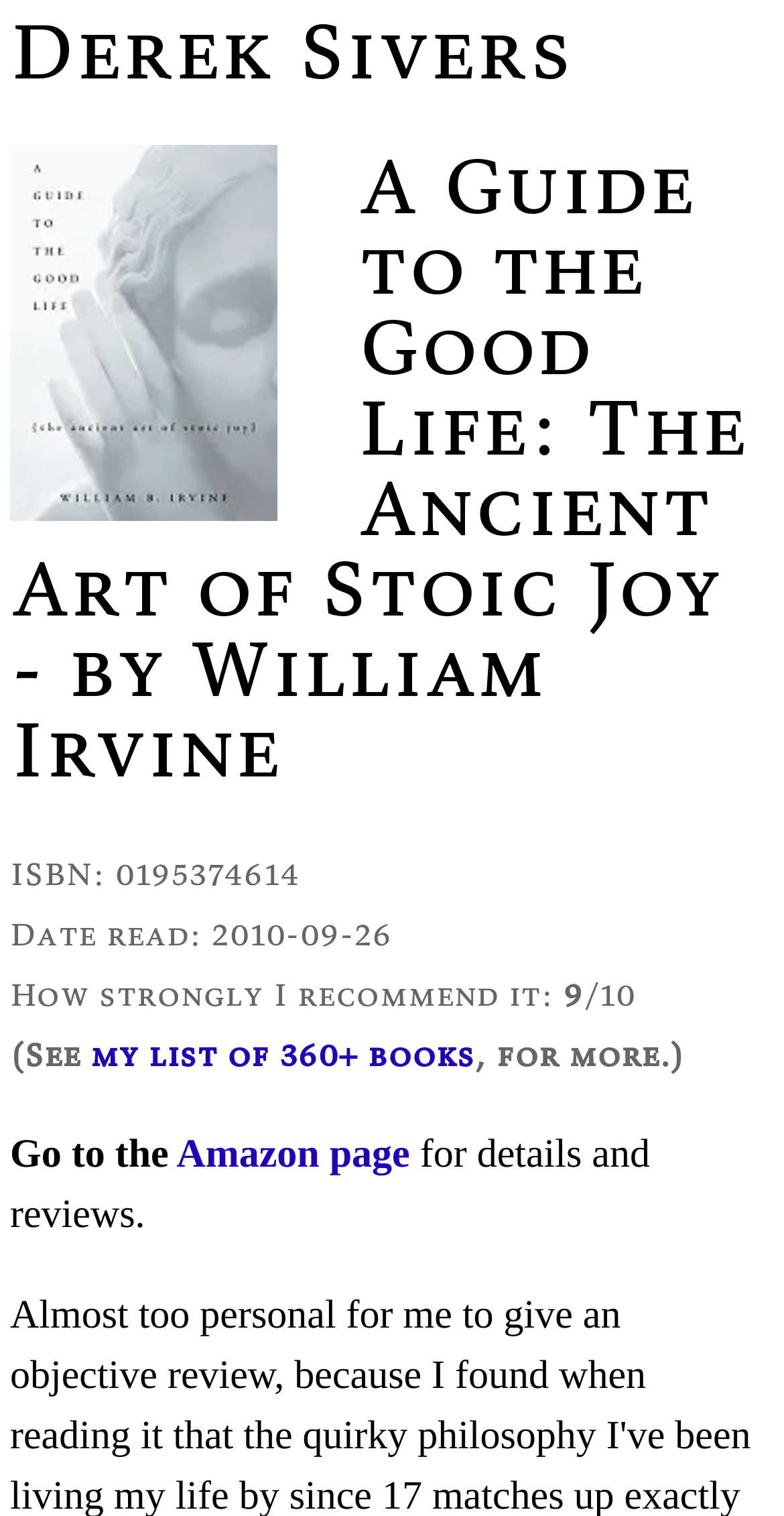When was the book read?
Can you give a detailed and elaborate answer to the question?

The answer can be found by looking at the static text section of the webpage, where the date '2010-09-26' is mentioned as 'Date read: 2010-09-26'.